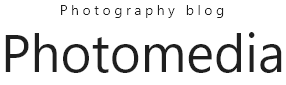Given the content of the image, can you provide a detailed answer to the question?
What is written above the brand name?

The phrase 'Photography blog' appears in a smaller font above the brand name 'Photomedia', indicating that it is the title or tagline associated with the dedicated photography blog.